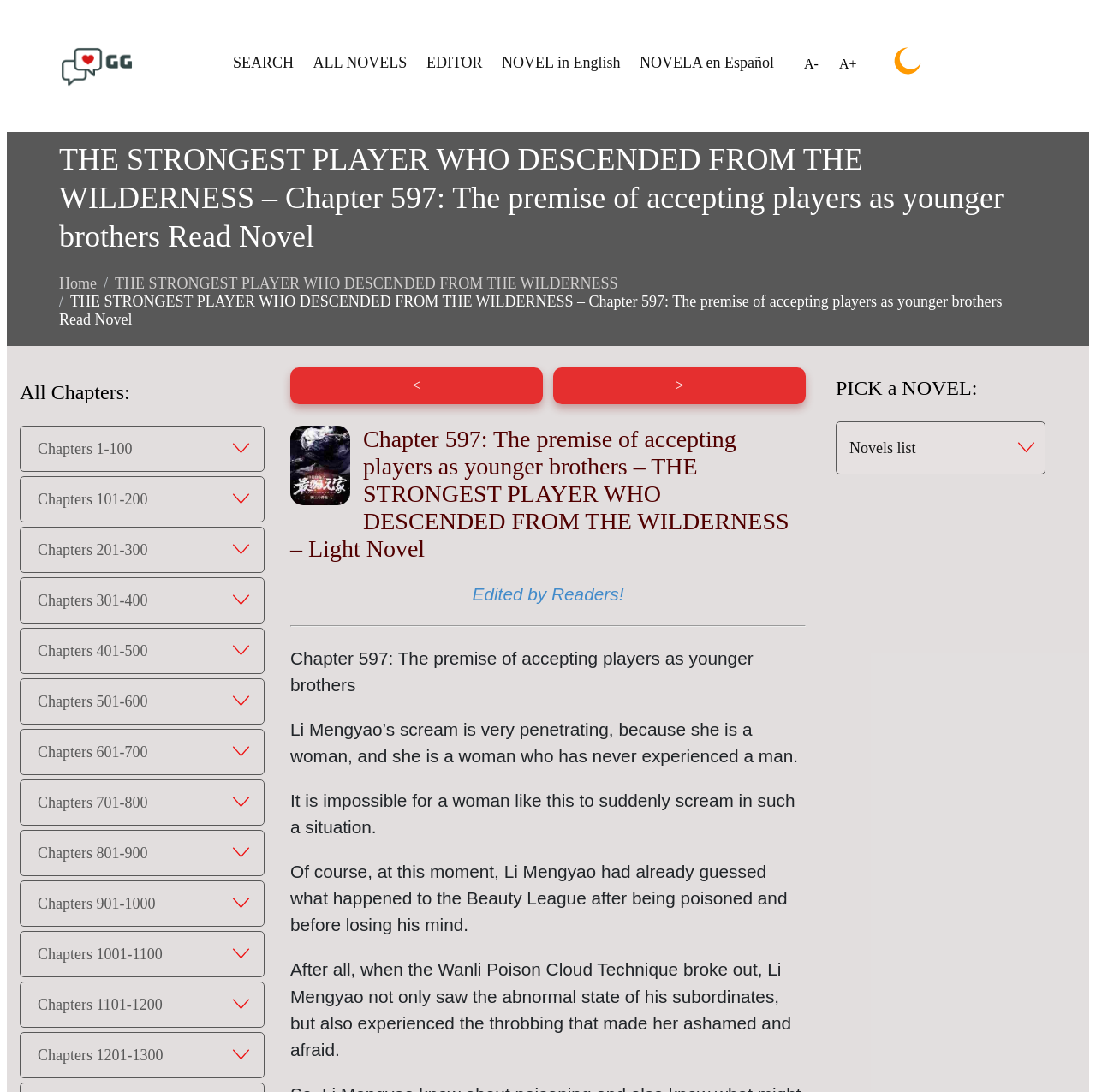Generate a detailed explanation of the webpage's features and information.

This webpage appears to be a light novel reading platform, specifically displaying Chapter 597 of "THE STRONGEST PLAYER WHO DESCENDED FROM THE WILDERNESS". 

At the top left corner, there is a logo and a navigation menu with links to "SEARCH", "ALL NOVELS", "EDITOR", and "NOVEL in English" and "NOVELA en Español". 

Below the navigation menu, there is a breadcrumb navigation bar with links to "Home" and the novel title. 

To the right of the breadcrumb navigation bar, there are buttons to adjust the font size and a toggle for day and night mode. 

The main content area displays the chapter title, "Chapter 597: The premise of accepting players as younger brothers", and a list of chapter links, ranging from "Chapters 1-100" to "Chapters 1201-1300", each accompanied by a small icon. 

Below the chapter title, there are navigation links to move to the previous or next chapter. 

The main content of the chapter is displayed below, with paragraphs of text describing the story. 

On the right side of the page, there is a section with a heading "PICK a NOVEL:" and a list of novels, along with a category icon.